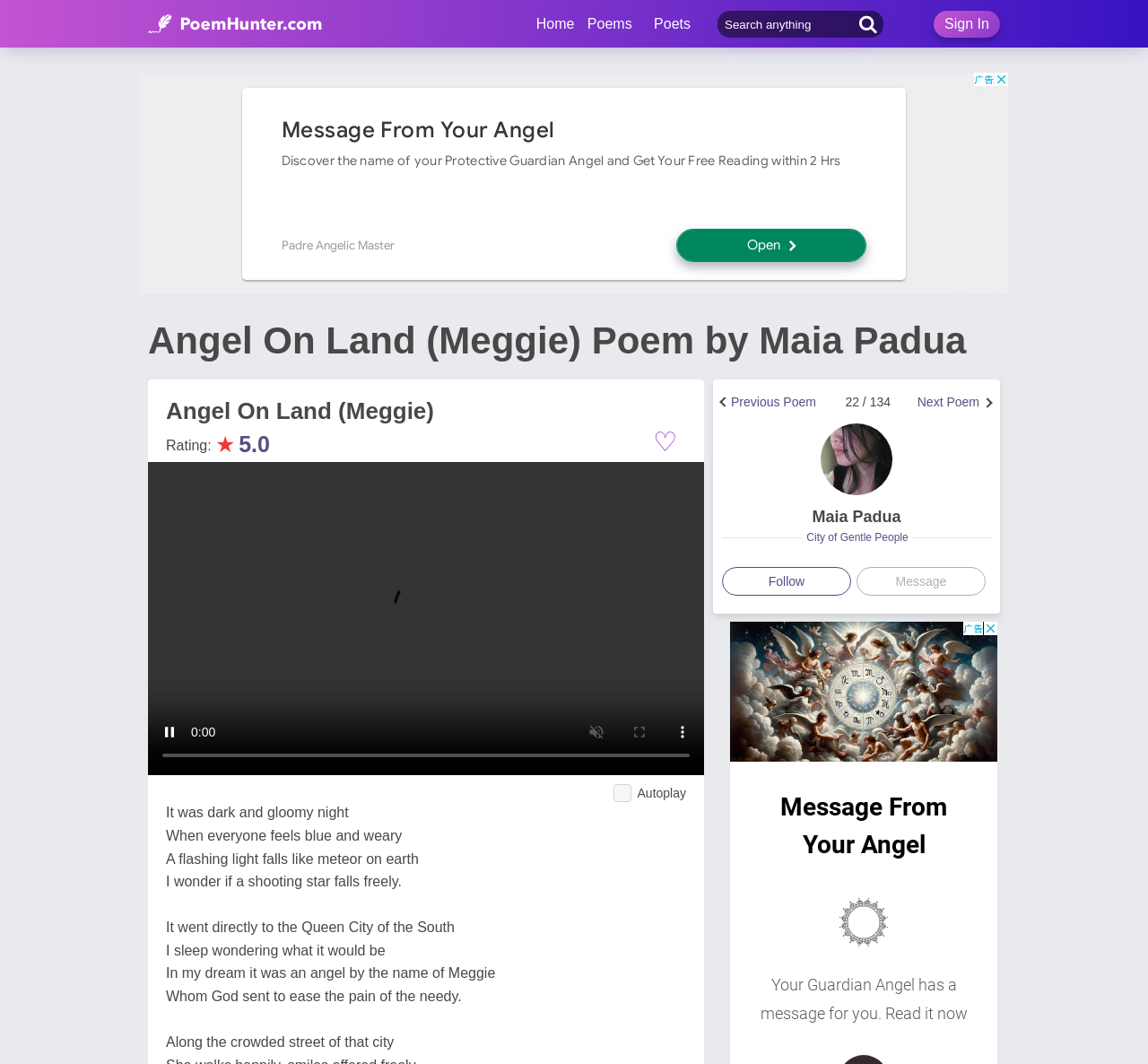Please specify the bounding box coordinates in the format (top-left x, top-left y, bottom-right x, bottom-right y), with values ranging from 0 to 1. Identify the bounding box for the UI component described as follows: Message

[0.746, 0.533, 0.859, 0.56]